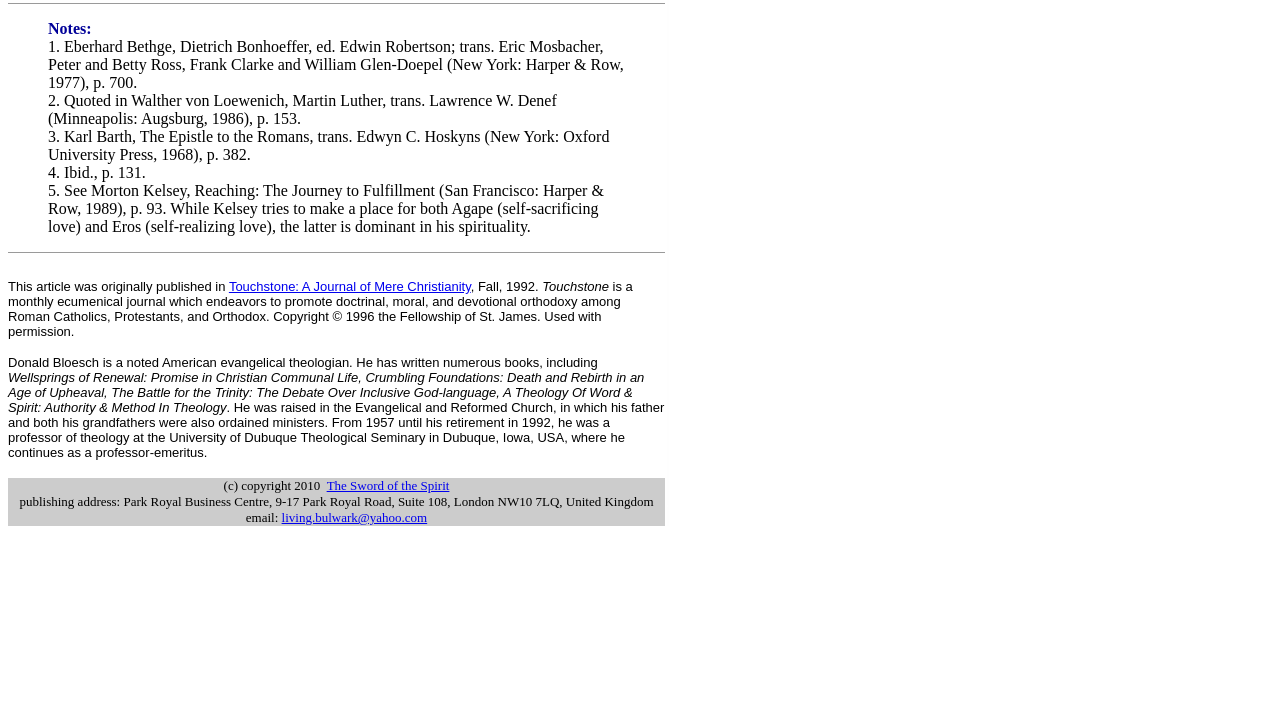Use one word or a short phrase to answer the question provided: 
What is the name of the publishing company?

The Sword of the Spirit